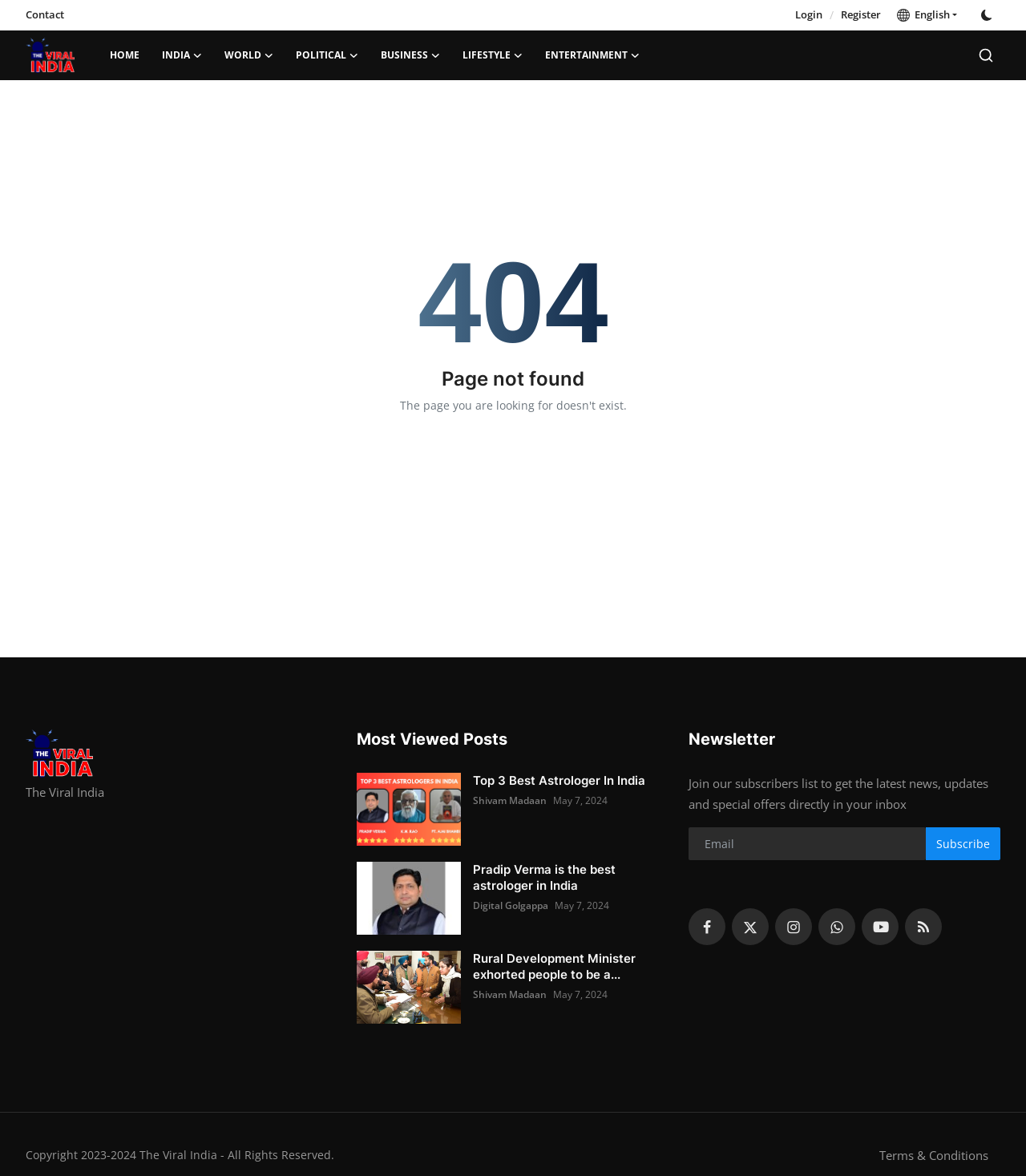Explain the contents of the webpage comprehensively.

The webpage is titled "The Viral India" and appears to be a news website. At the top left corner, there is a logo and a navigation menu with links to "HOME", "INDIA", "WORLD", "POLITICAL", "BUSINESS", "LIFESTYLE", and "ENTERTAINMENT". Below the navigation menu, there is a search button.

On the top right corner, there are links to "Contact", "Login", and "Register", as well as a language selection dropdown menu and a button to switch between light and dark modes.

The main content of the webpage is divided into two sections. The first section displays a 404 error message, indicating that the page was not found. Below the error message, there is a section titled "Most Viewed Posts" that displays a list of three news articles with images, headings, and publication dates.

The second section is a newsletter subscription form that allows users to enter their email address and subscribe to receive the latest news, updates, and special offers. Below the subscription form, there are links to the website's social media profiles, including Facebook, Twitter, Instagram, WhatsApp, YouTube, and RSS.

At the bottom of the webpage, there is a copyright notice and a link to the website's terms and conditions.